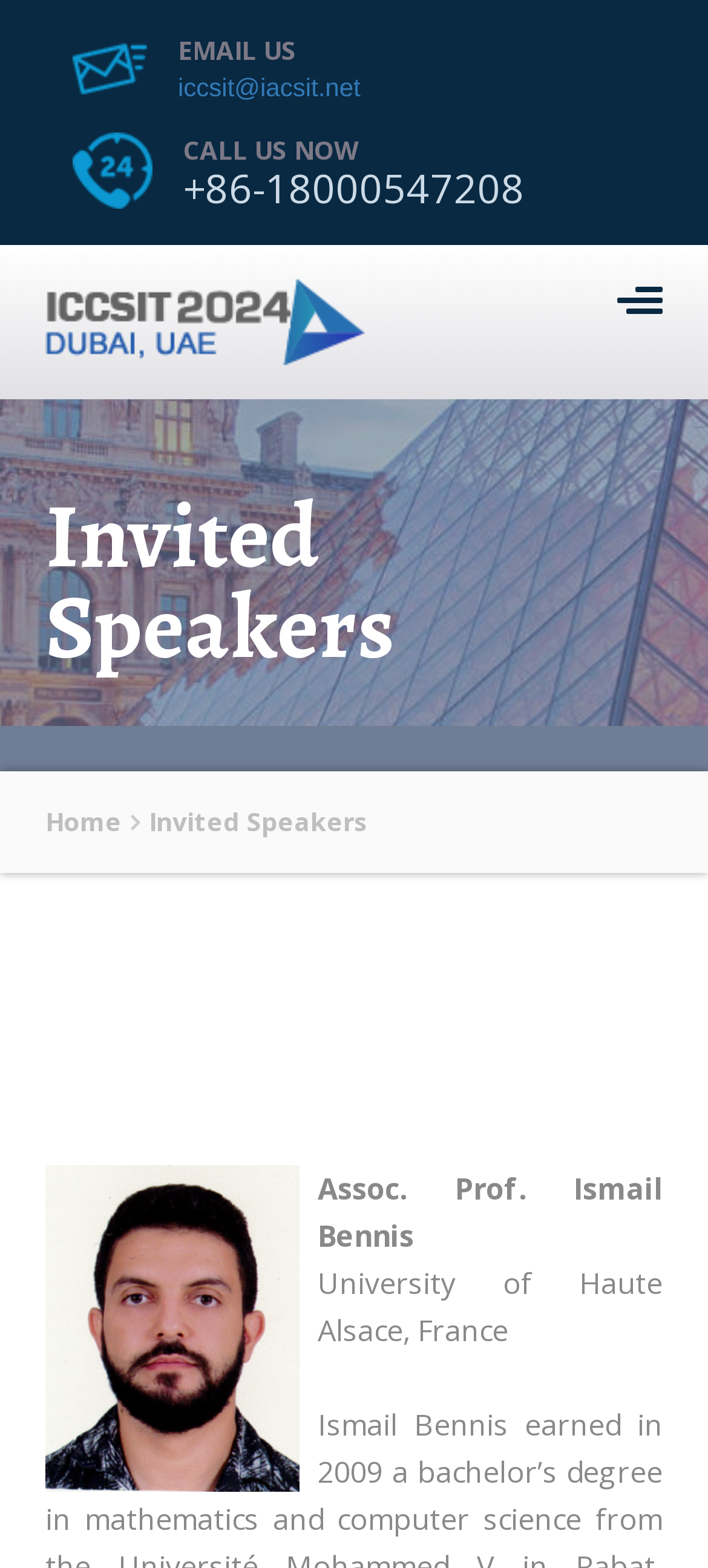Using the element description Home, predict the bounding box coordinates for the UI element. Provide the coordinates in (top-left x, top-left y, bottom-right x, bottom-right y) format with values ranging from 0 to 1.

[0.064, 0.513, 0.172, 0.535]